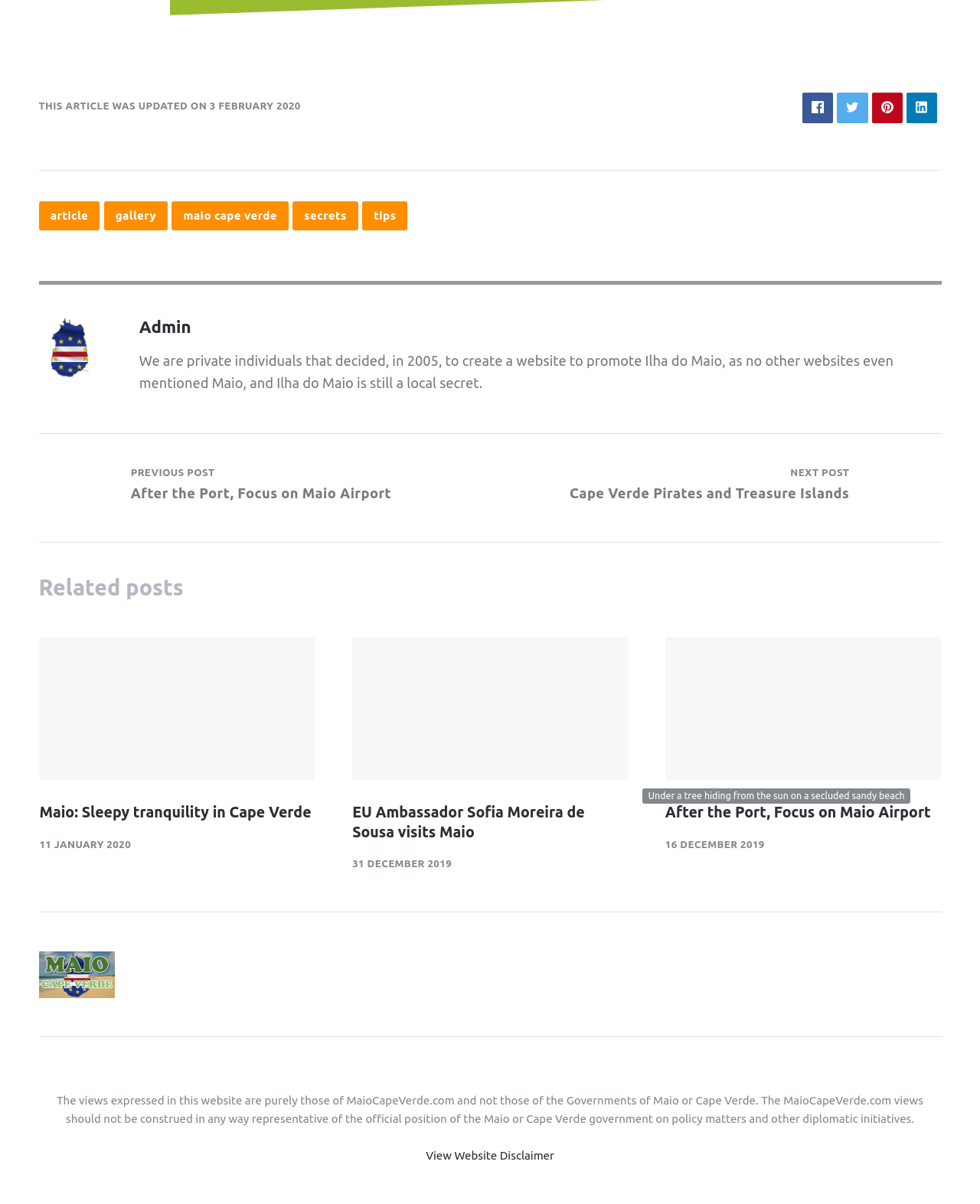Please provide the bounding box coordinates for the element that needs to be clicked to perform the following instruction: "Read the article 'After the Port, Focus on Maio Airport'". The coordinates should be given as four float numbers between 0 and 1, i.e., [left, top, right, bottom].

[0.039, 0.386, 0.399, 0.418]